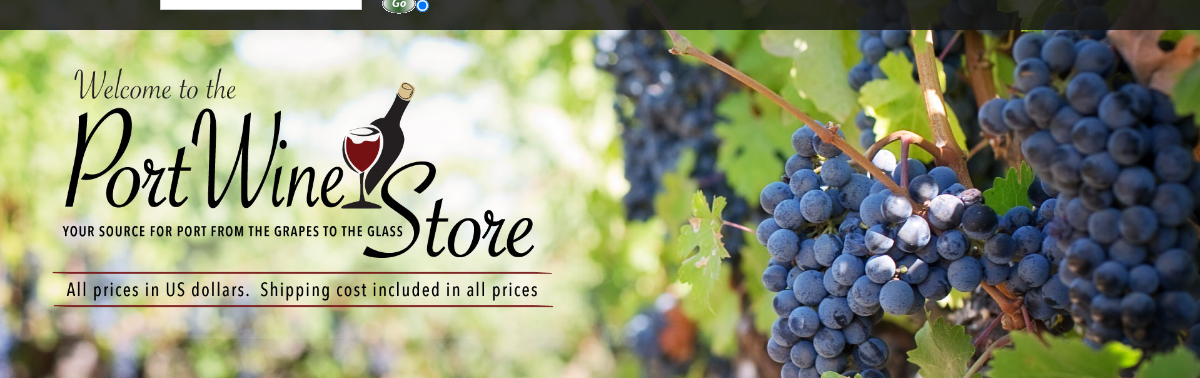Create a detailed narrative for the image.

The image prominently features the welcoming banner for the "Port Wine Store," showcasing a vibrant and inviting landscape that emphasizes the theme of wine production. The text reads, "Welcome to the Port Wine Store" in elegant lettering, accompanied by a playful illustration of a wine bottle and a glass filled with red wine, symbolizing the essence of the brand. Below this, the tagline "YOUR SOURCE FOR PORT FROM THE GRAPES TO THE GLASS" further emphasizes the store's commitment to quality wine. The phrase "All prices in US dollars. Shipping cost included in all prices" reassures customers about transparency and convenience in their shopping experience. In the background, lush green vines bearing clusters of dark grapes serve as a testament to the wine's origin, enhancing the store's rustic and authentic charm.